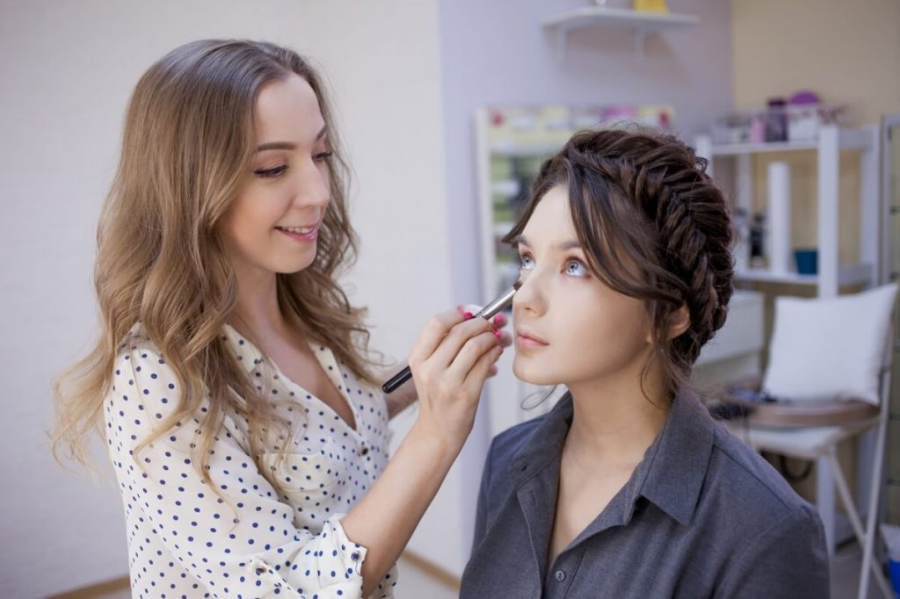What is the makeup artist wearing?
Look at the image and respond to the question as thoroughly as possible.

The caption describes the makeup artist as wearing a stylish polka-dot blouse, which adds to her cheerful demeanor as she works on the bride's makeup.